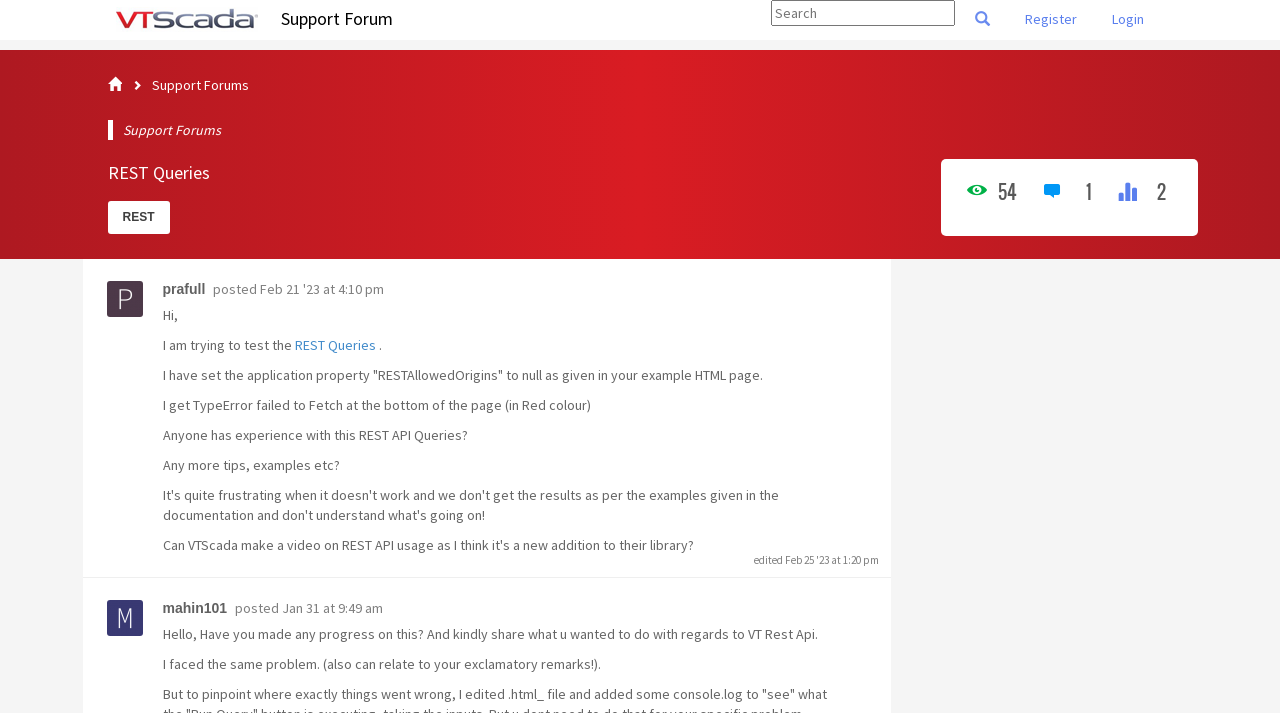Kindly determine the bounding box coordinates for the clickable area to achieve the given instruction: "Search in the forum".

[0.602, 0.0, 0.746, 0.036]